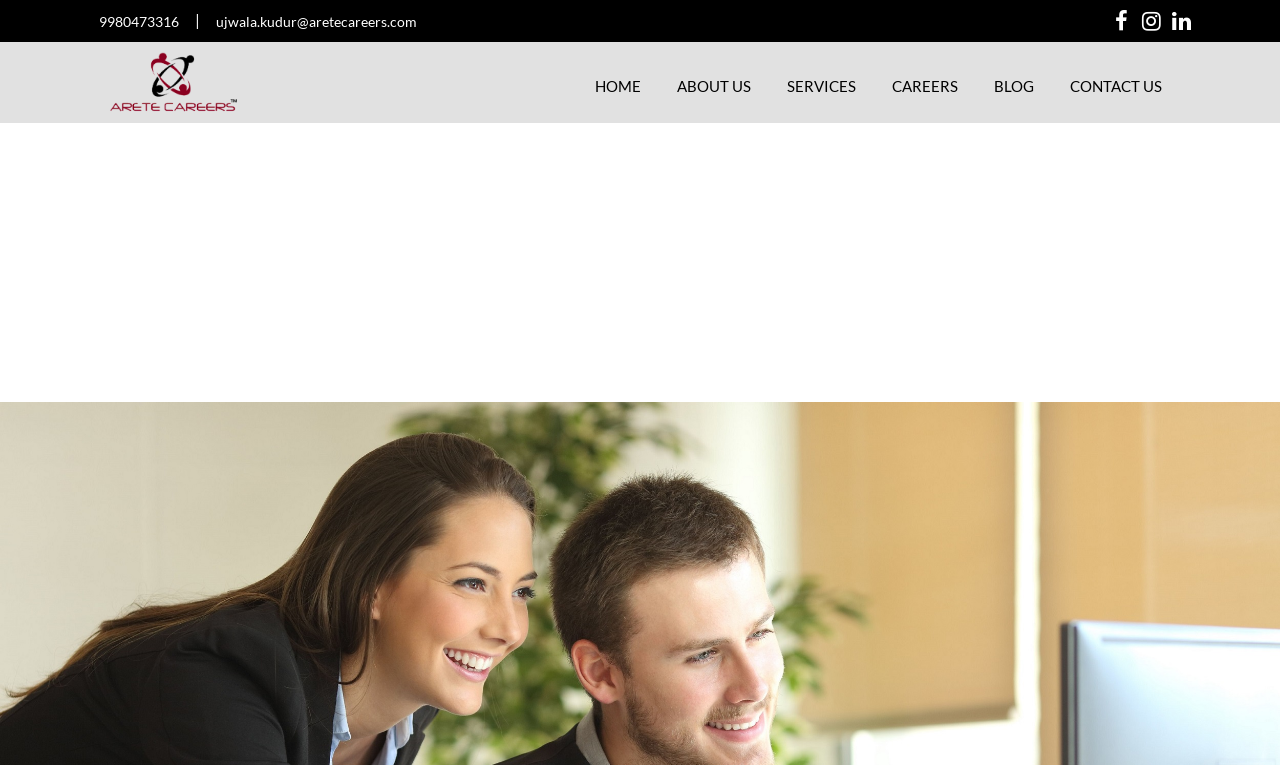Answer the question below with a single word or a brief phrase: 
What are the main navigation menu items on the webpage?

HOME, ABOUT US, SERVICES, CAREERS, BLOG, CONTACT US